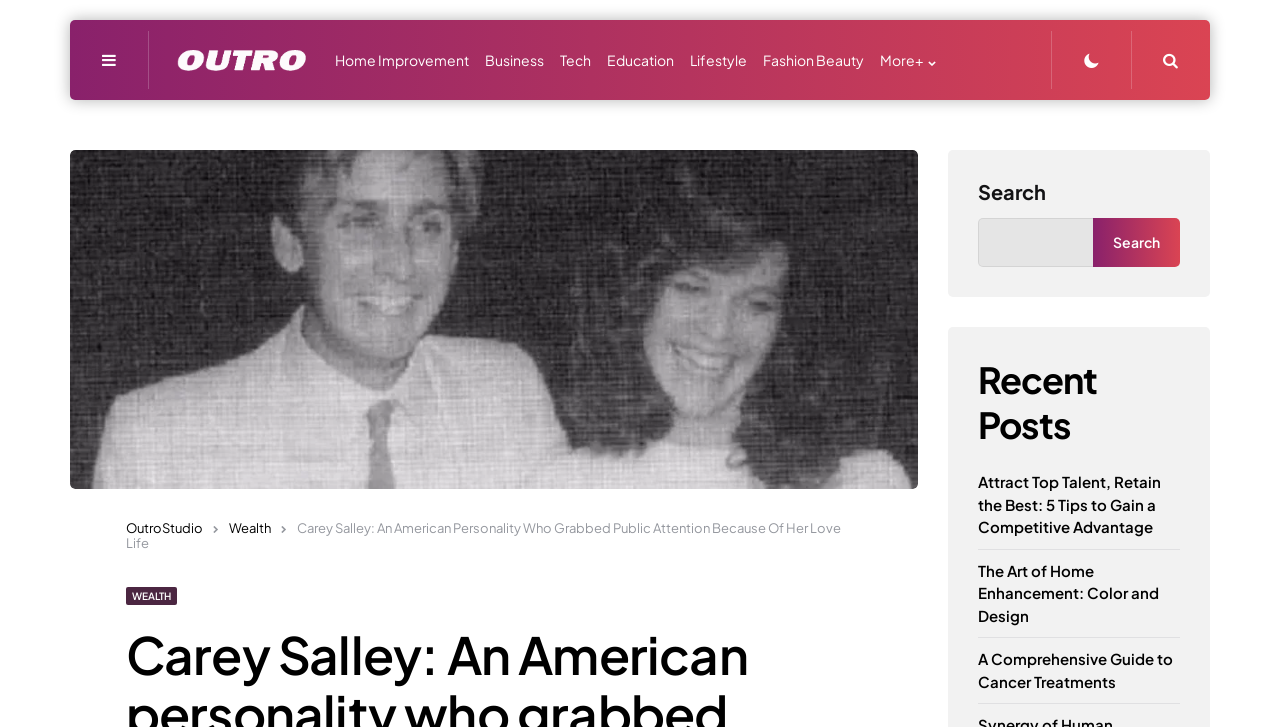Based on the image, provide a detailed and complete answer to the question: 
What is the first word of the article title?

I looked at the first link in the 'Recent Posts' section and found the title 'Attract Top Talent, Retain the Best: 5 Tips to Gain a Competitive Advantage'. The first word of this title is 'Attract'.